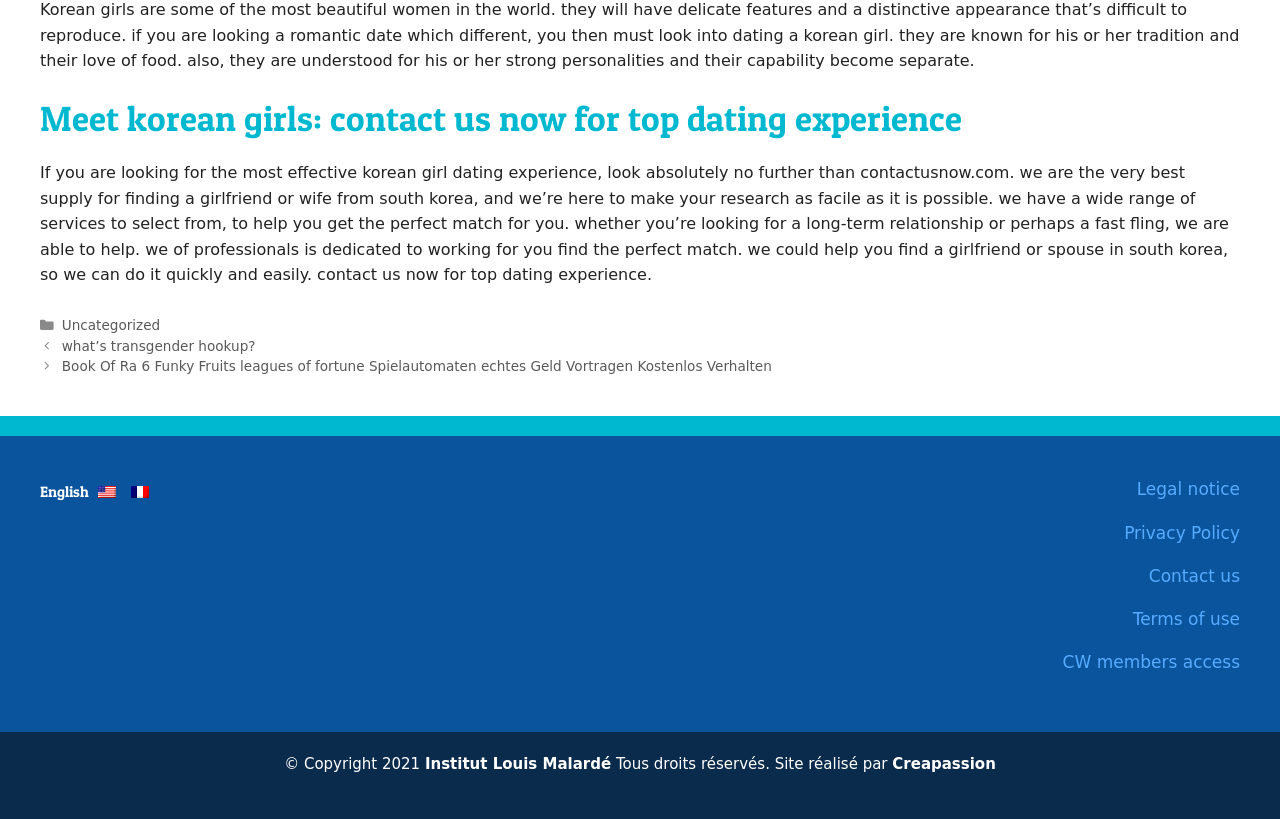Provide the bounding box coordinates for the UI element described in this sentence: "Uncategorized". The coordinates should be four float values between 0 and 1, i.e., [left, top, right, bottom].

[0.048, 0.387, 0.125, 0.407]